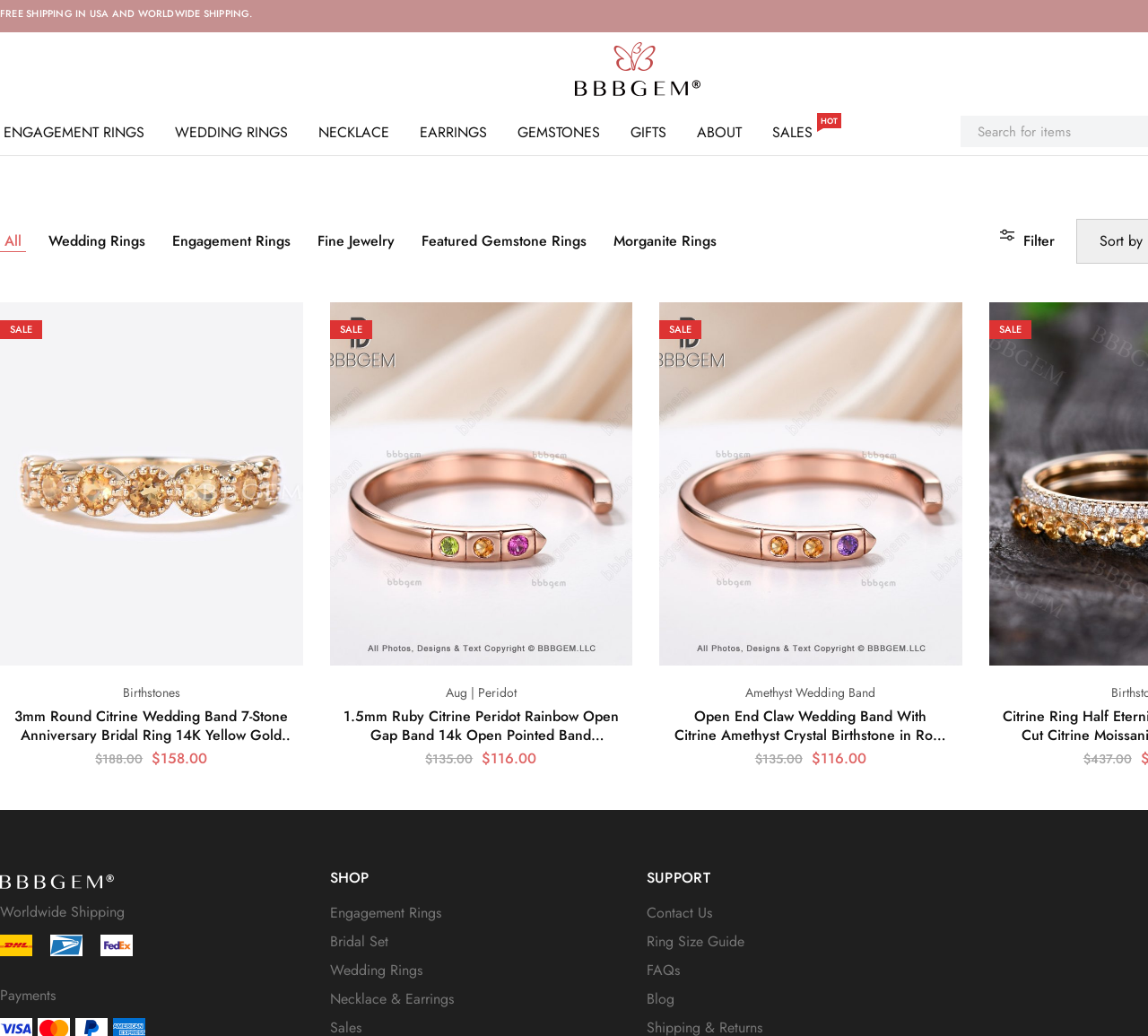What is the material of the rings?
Based on the image content, provide your answer in one word or a short phrase.

Gold, silver, etc.